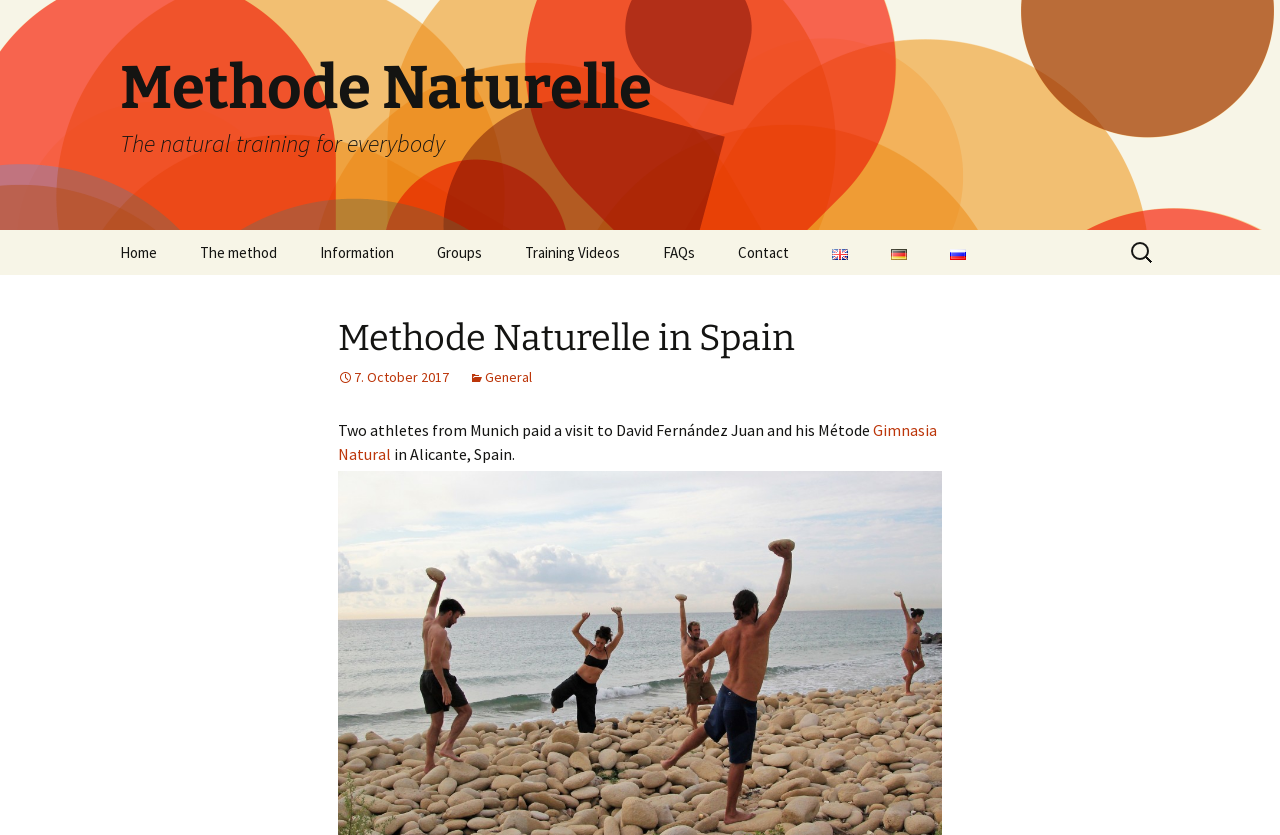Identify the bounding box for the UI element described as: "7. October 2017". Ensure the coordinates are four float numbers between 0 and 1, formatted as [left, top, right, bottom].

[0.264, 0.44, 0.351, 0.462]